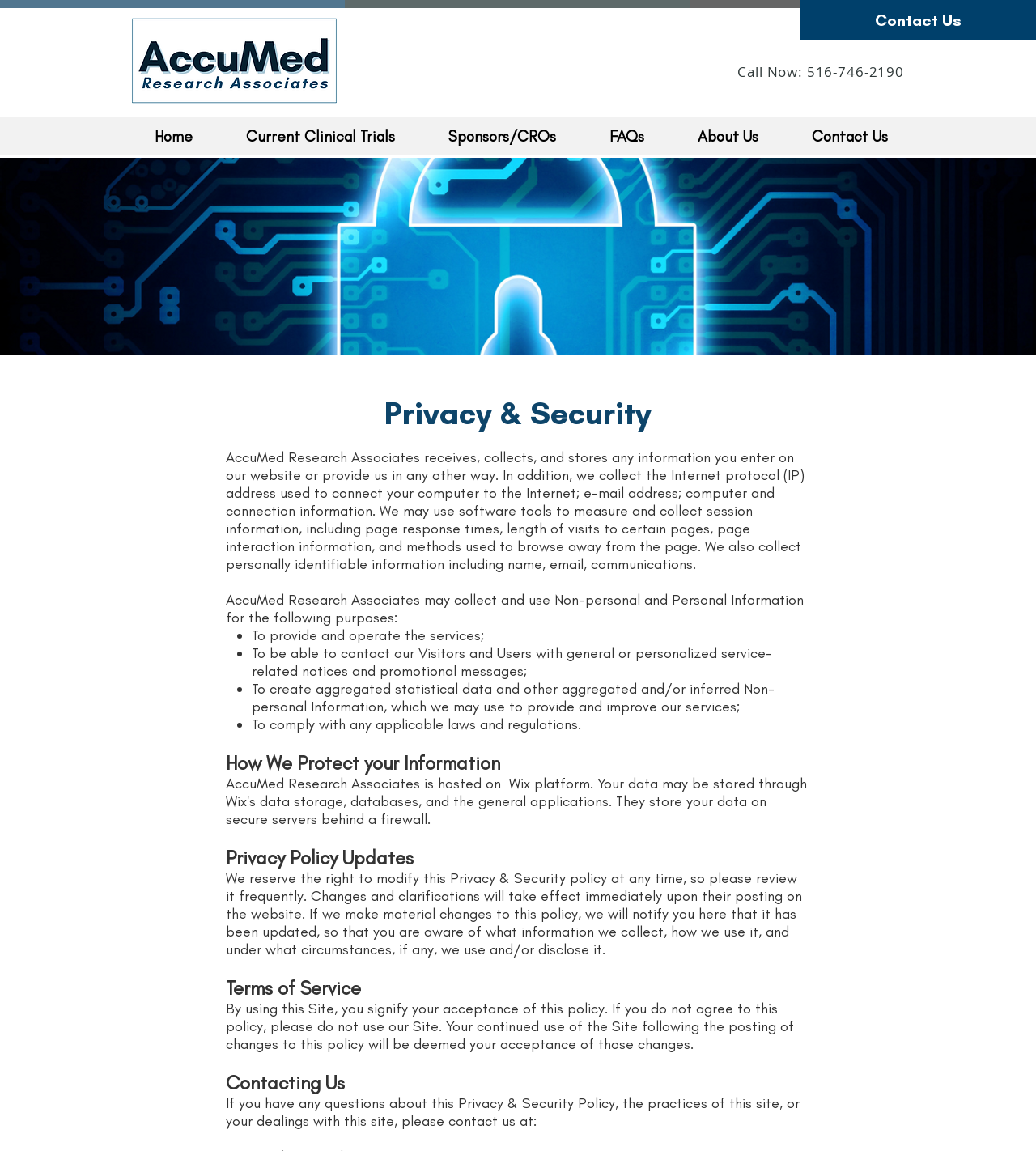Could you determine the bounding box coordinates of the clickable element to complete the instruction: "Click the 'Contact Us' link"? Provide the coordinates as four float numbers between 0 and 1, i.e., [left, top, right, bottom].

[0.773, 0.0, 1.0, 0.035]